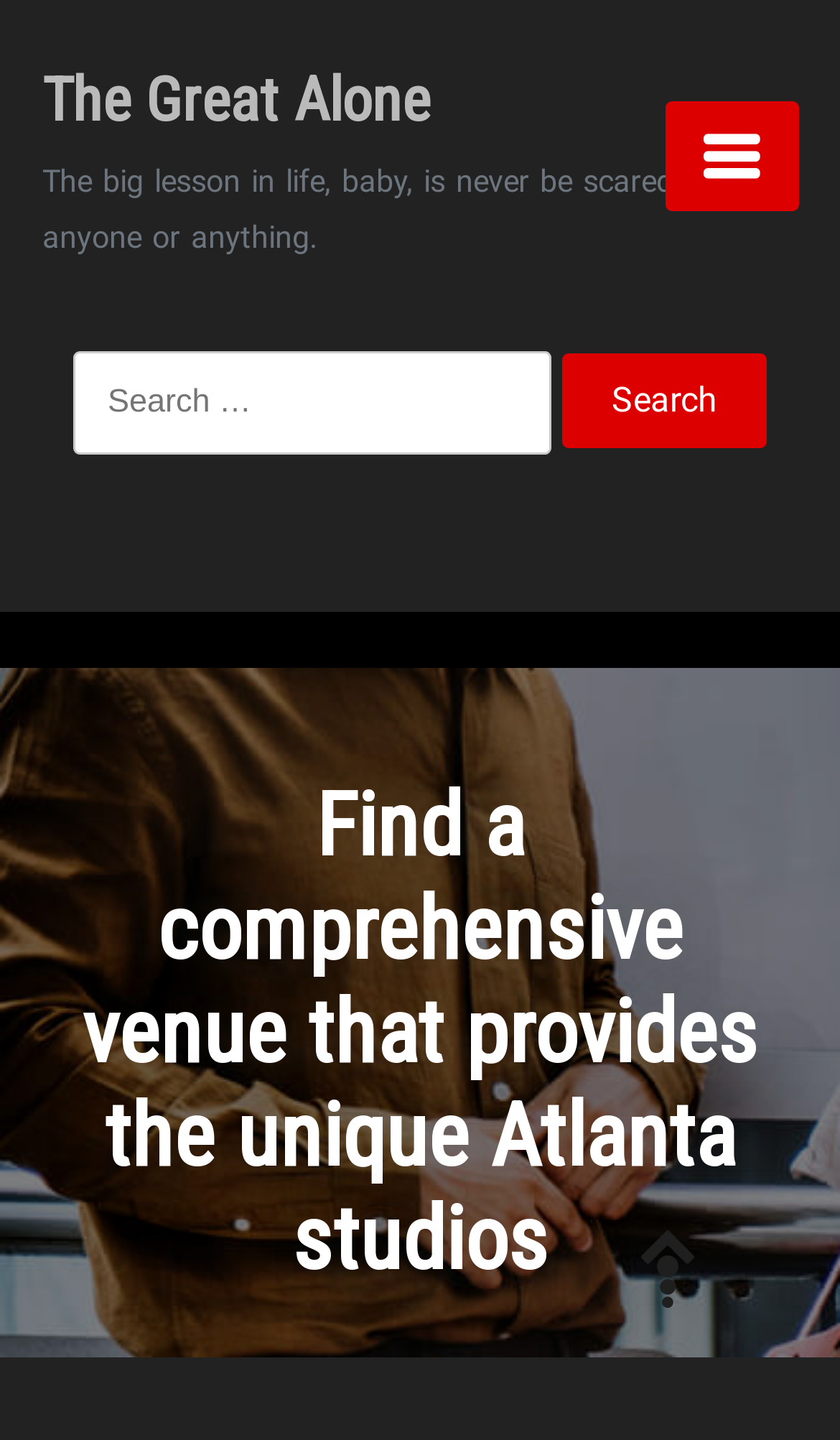What is the quote displayed on the webpage?
Based on the visual content, answer with a single word or a brief phrase.

The big lesson in life, baby, is never be scared of anyone or anything.